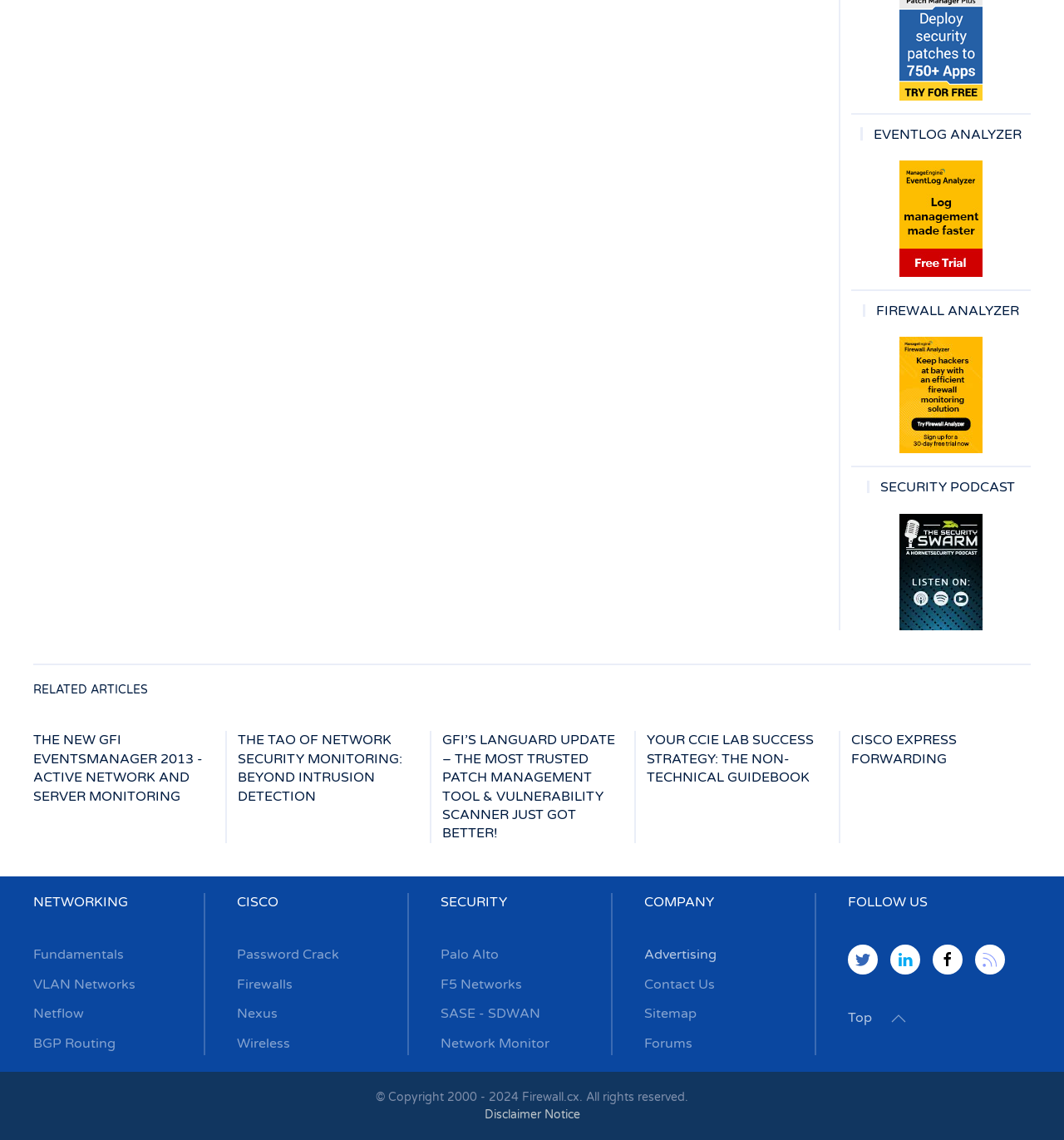Please determine the bounding box coordinates for the element that should be clicked to follow these instructions: "Browse the 'Afrika' category".

None